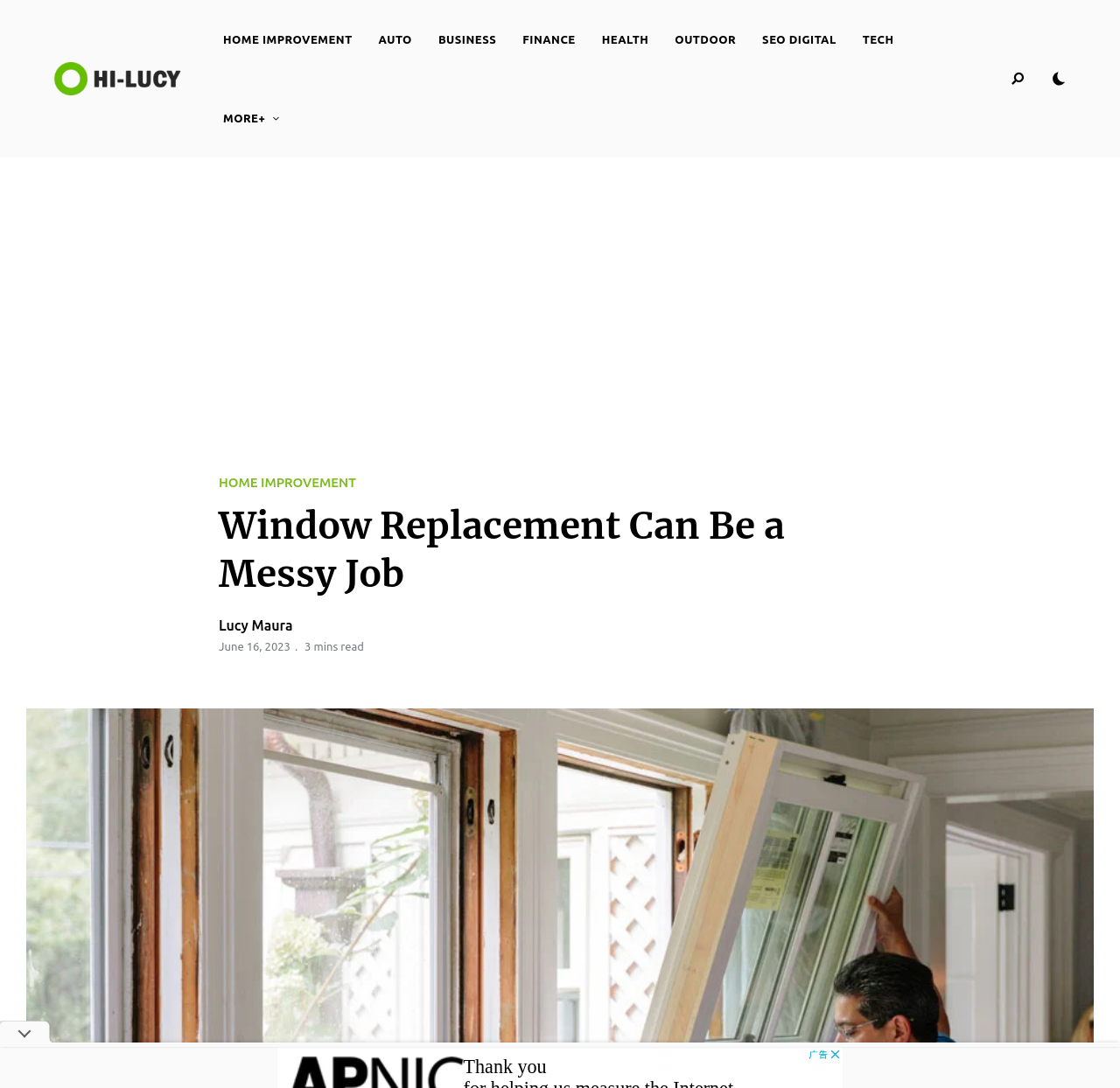Generate the text content of the main heading of the webpage.

Window Replacement Can Be a Messy Job